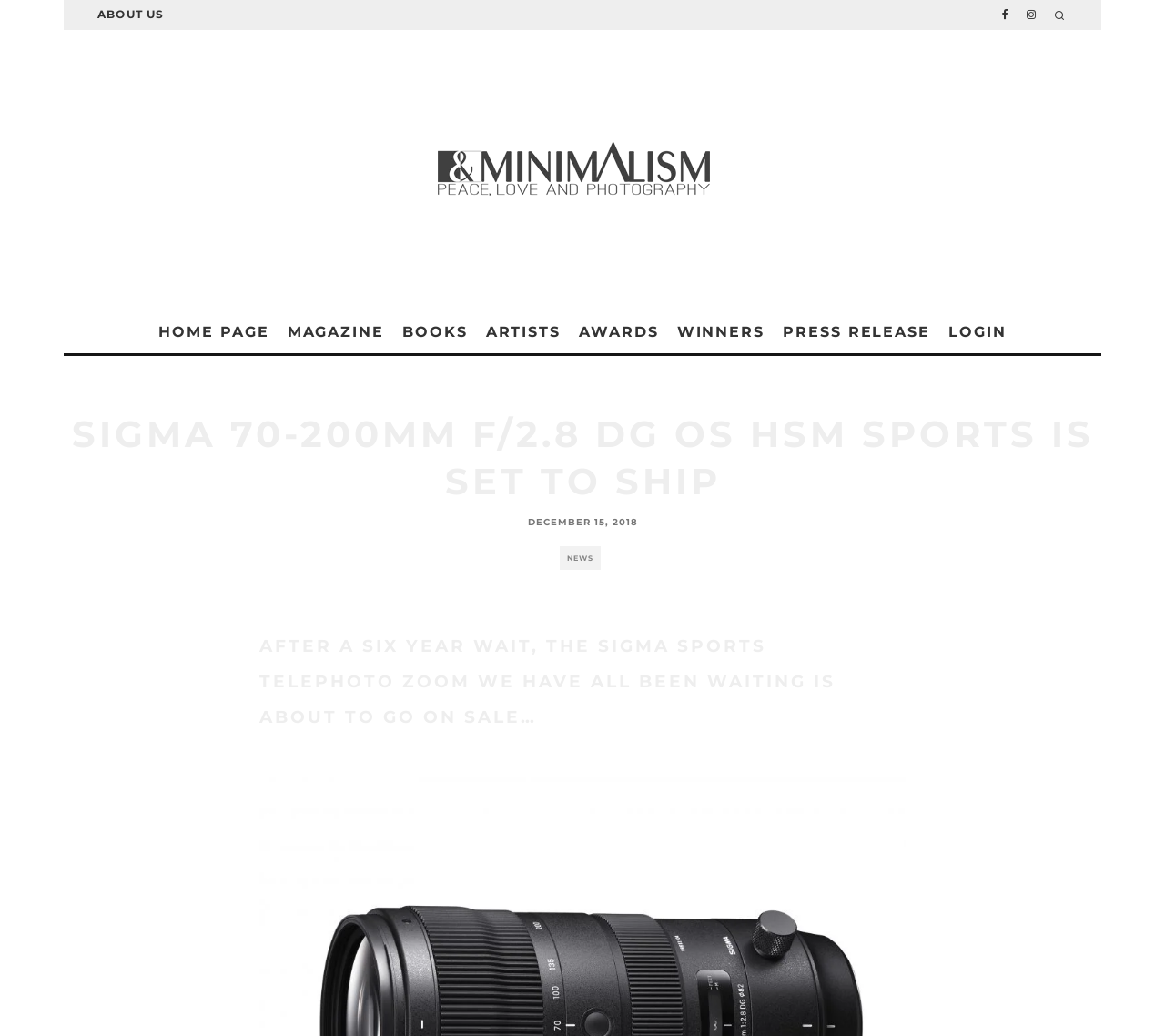Given the element description alt="BNW Minimalism magazine", identify the bounding box coordinates for the UI element on the webpage screenshot. The format should be (top-left x, top-left y, bottom-right x, bottom-right y), with values between 0 and 1.

[0.375, 0.117, 0.609, 0.213]